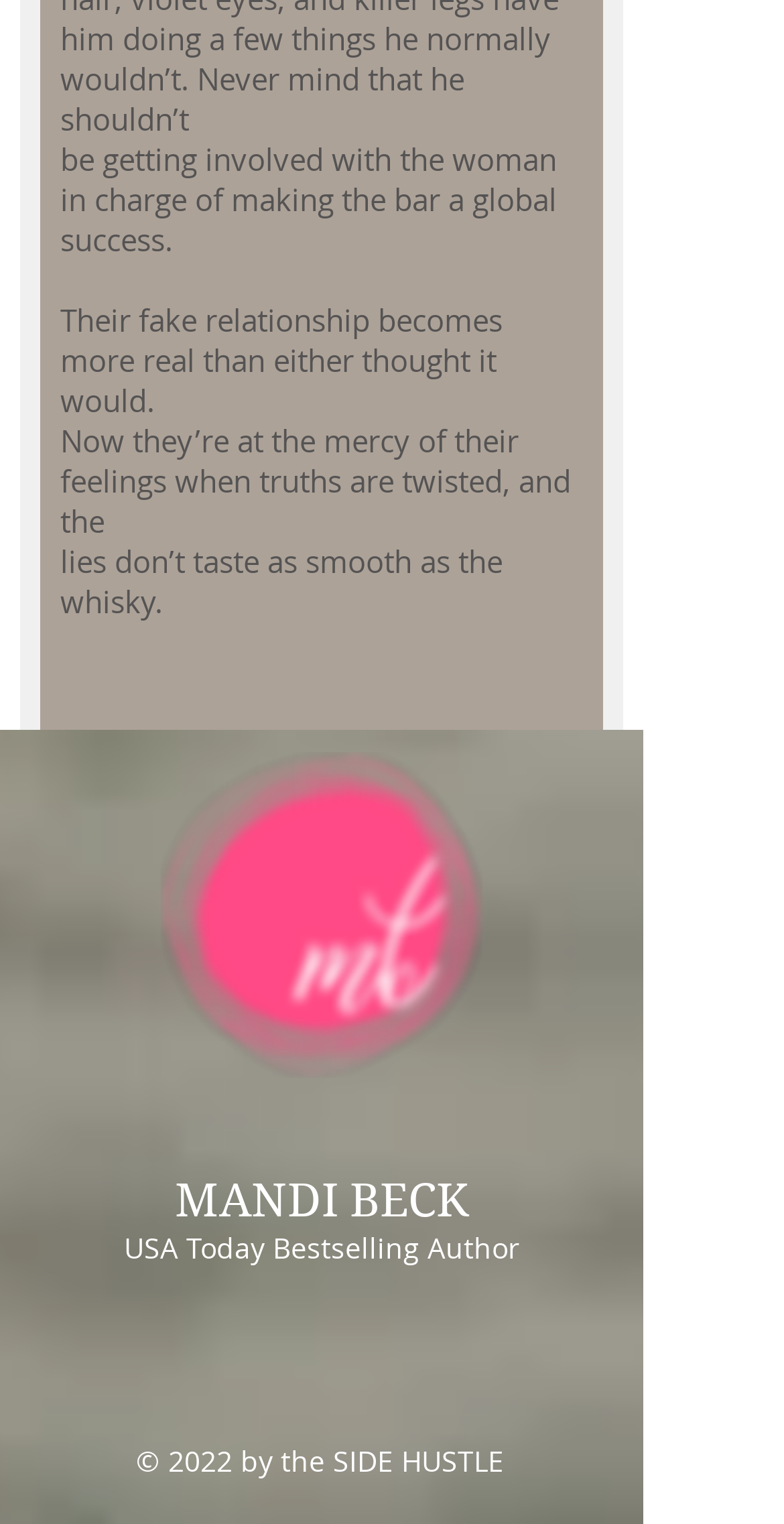Using the webpage screenshot and the element description aria-label="amazon", determine the bounding box coordinates. Specify the coordinates in the format (top-left x, top-left y, bottom-right x, bottom-right y) with values ranging from 0 to 1.

[0.108, 0.421, 0.197, 0.467]